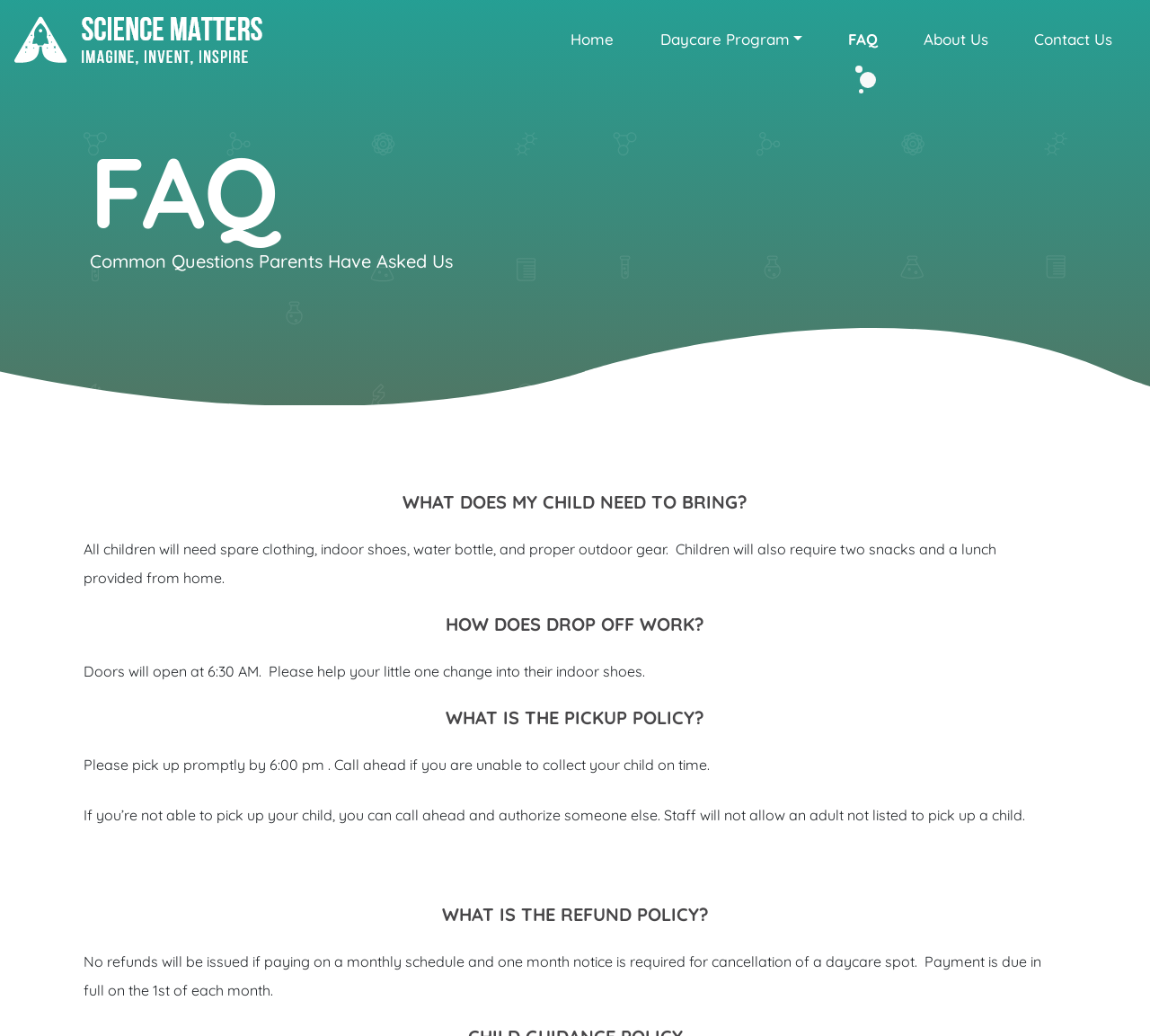Locate the bounding box of the UI element described by: "Home" in the given webpage screenshot.

[0.476, 0.016, 0.554, 0.059]